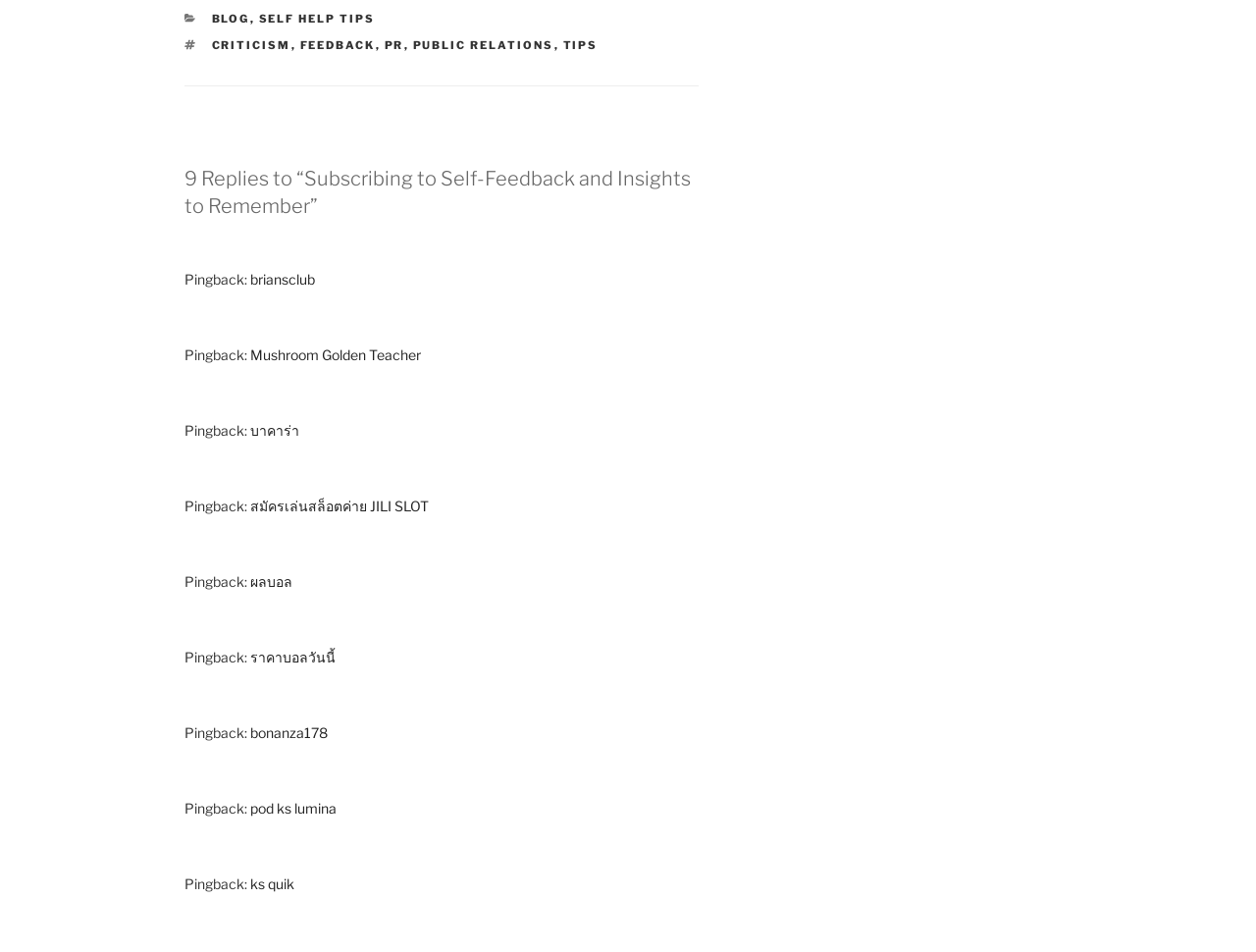Using the webpage screenshot, find the UI element described by Self Help Tips. Provide the bounding box coordinates in the format (top-left x, top-left y, bottom-right x, bottom-right y), ensuring all values are floating point numbers between 0 and 1.

[0.206, 0.012, 0.299, 0.026]